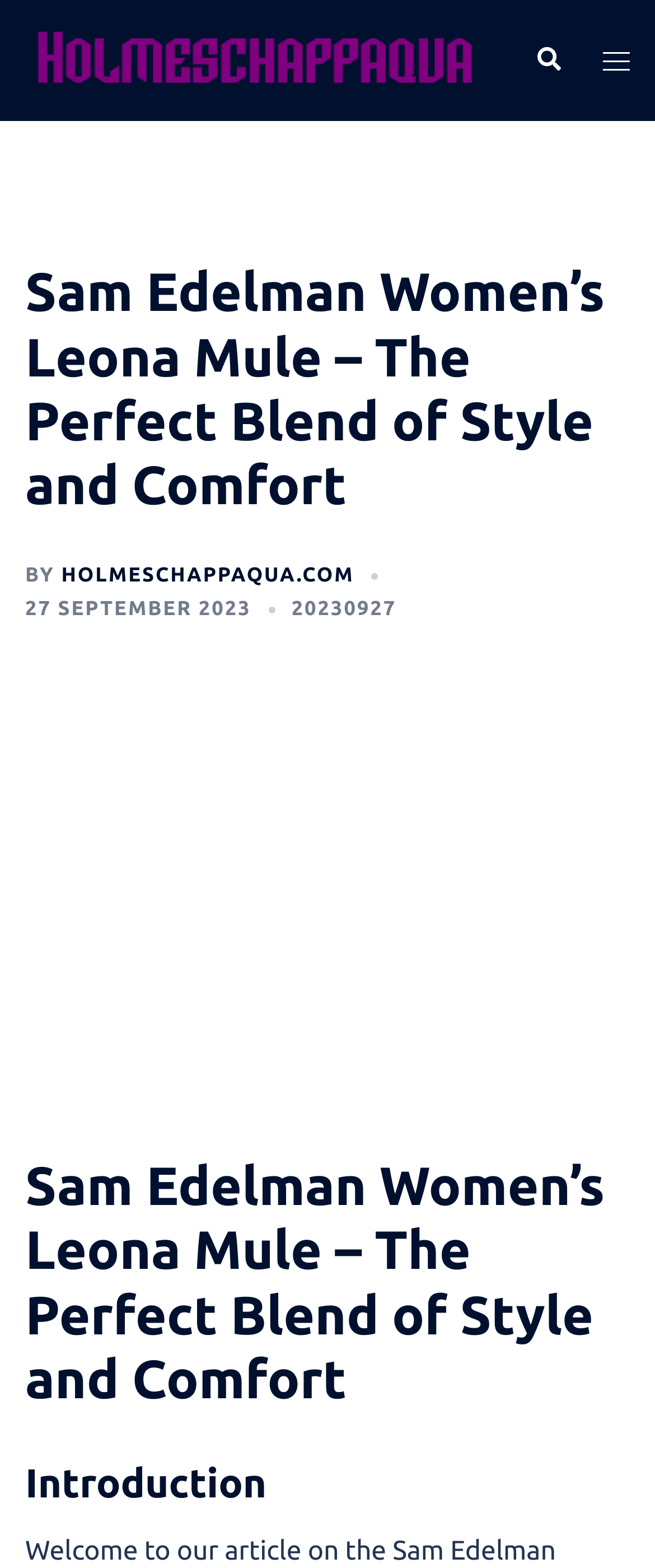Use the details in the image to answer the question thoroughly: 
What is the date of the article?

I can find the date of the article by looking at the link '27 SEPTEMBER 2023' which is located below the heading.